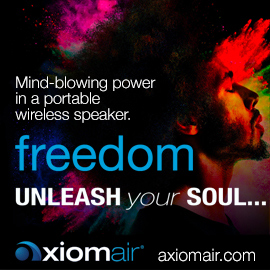What is the website link provided in the advertisement?
Deliver a detailed and extensive answer to the question.

The website link provided in the advertisement is 'axiomair.com' which is positioned at the bottom, reinforcing brand recognition and providing a call to action for those interested in exploring the product further.